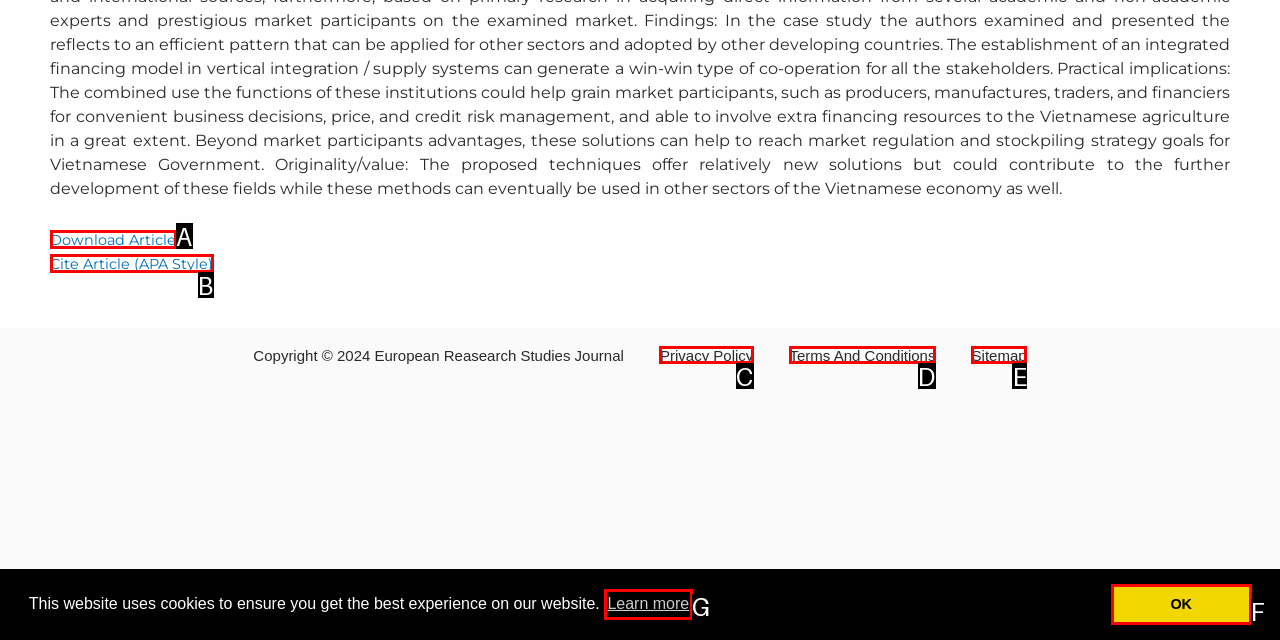Identify the matching UI element based on the description: Sitemap
Reply with the letter from the available choices.

E